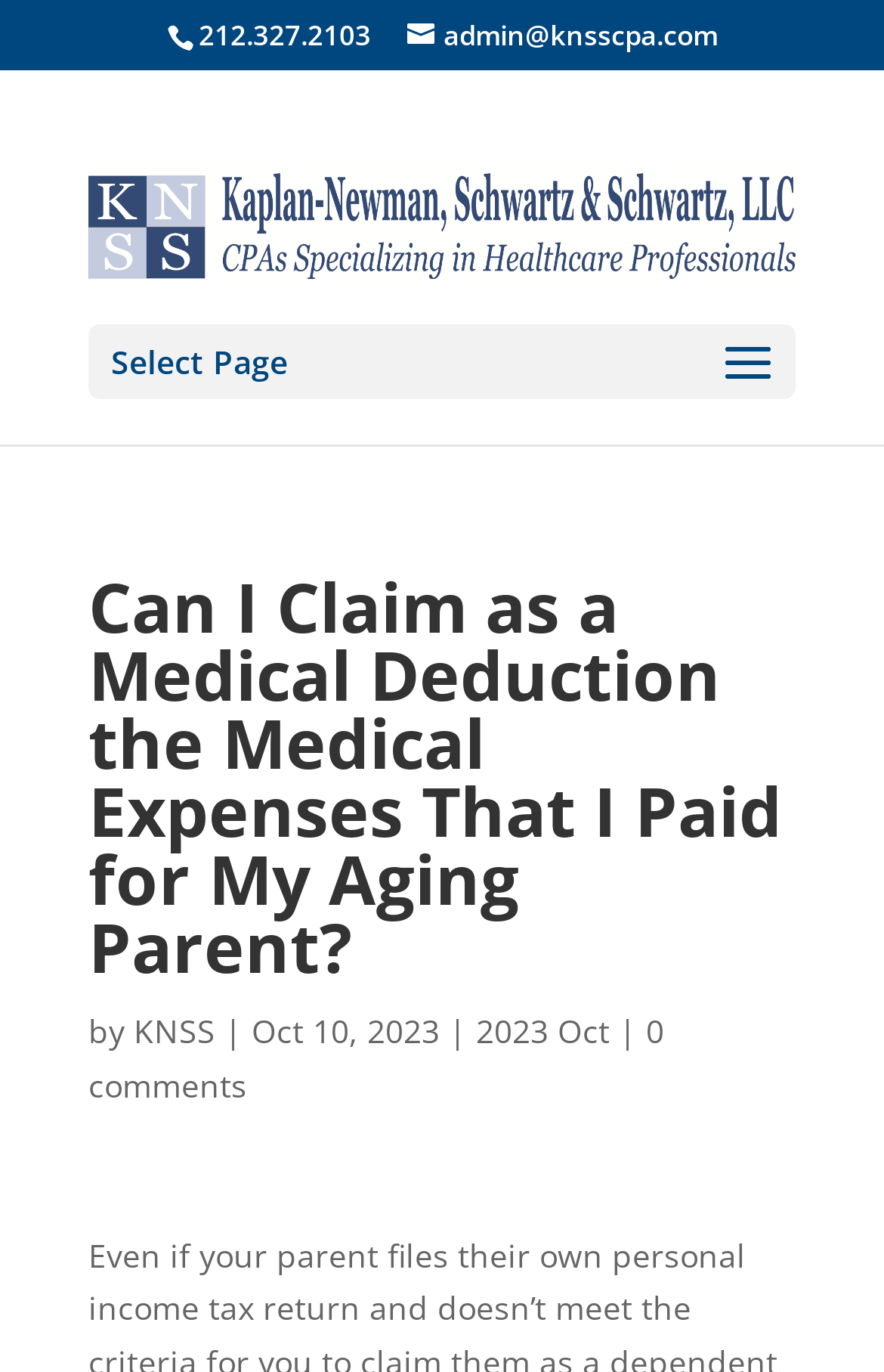When was the article published?
Please provide a single word or phrase in response based on the screenshot.

Oct 10, 2023